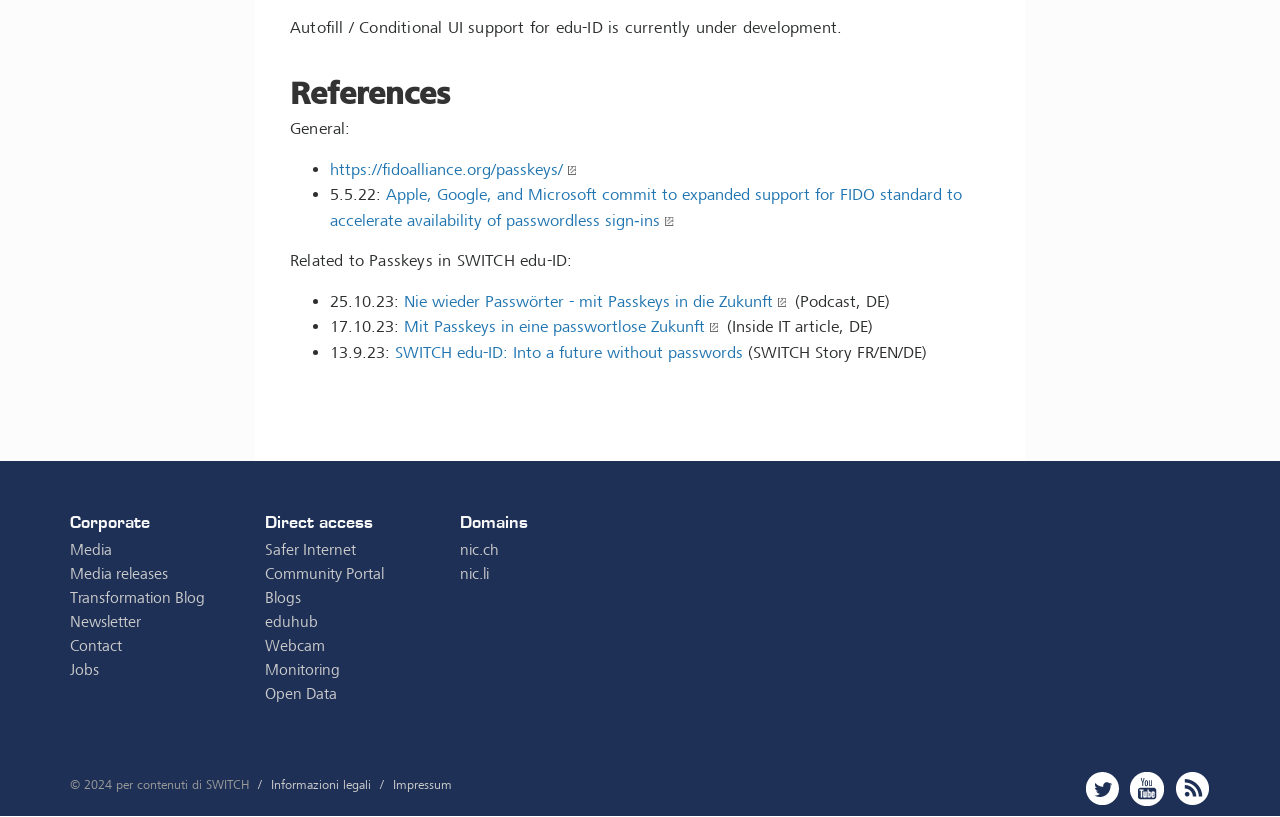Please respond in a single word or phrase: 
What is the title of the section that lists references?

References